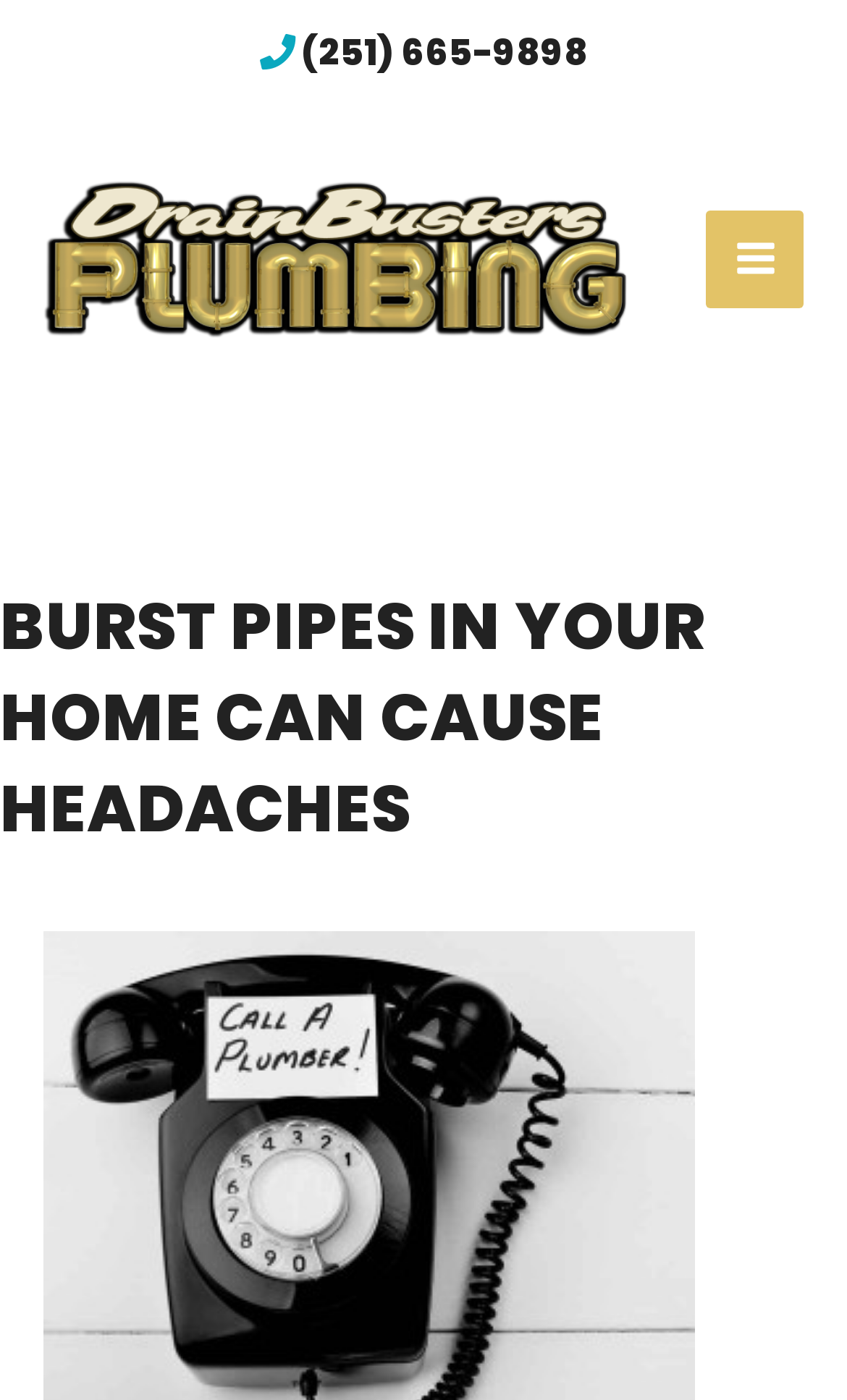What is the main menu button's status?
Using the image provided, answer with just one word or phrase.

not expanded